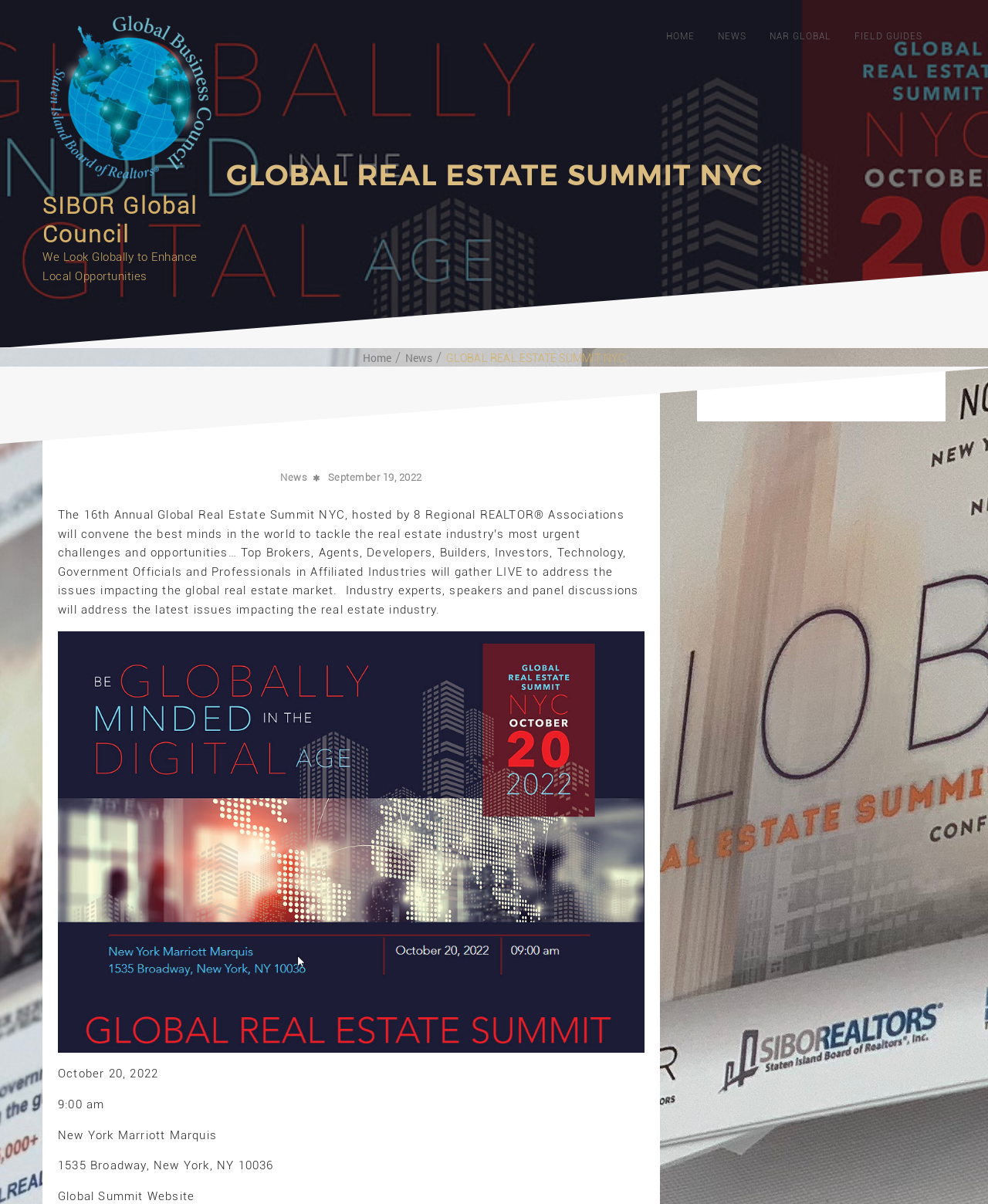What is the purpose of the event?
Based on the image, respond with a single word or phrase.

To tackle real estate industry's challenges and opportunities